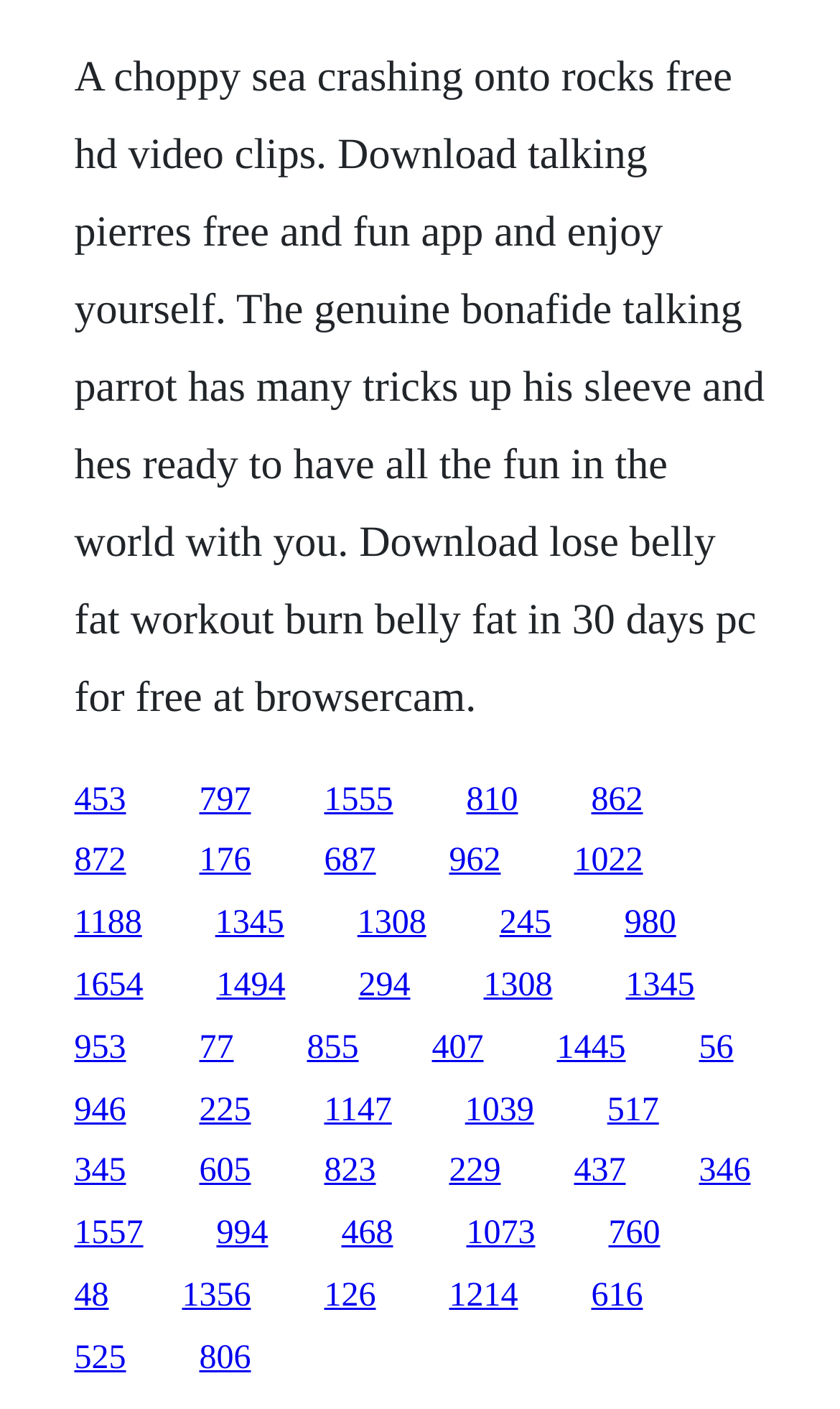How many links are available on the webpage?
From the image, provide a succinct answer in one word or a short phrase.

30